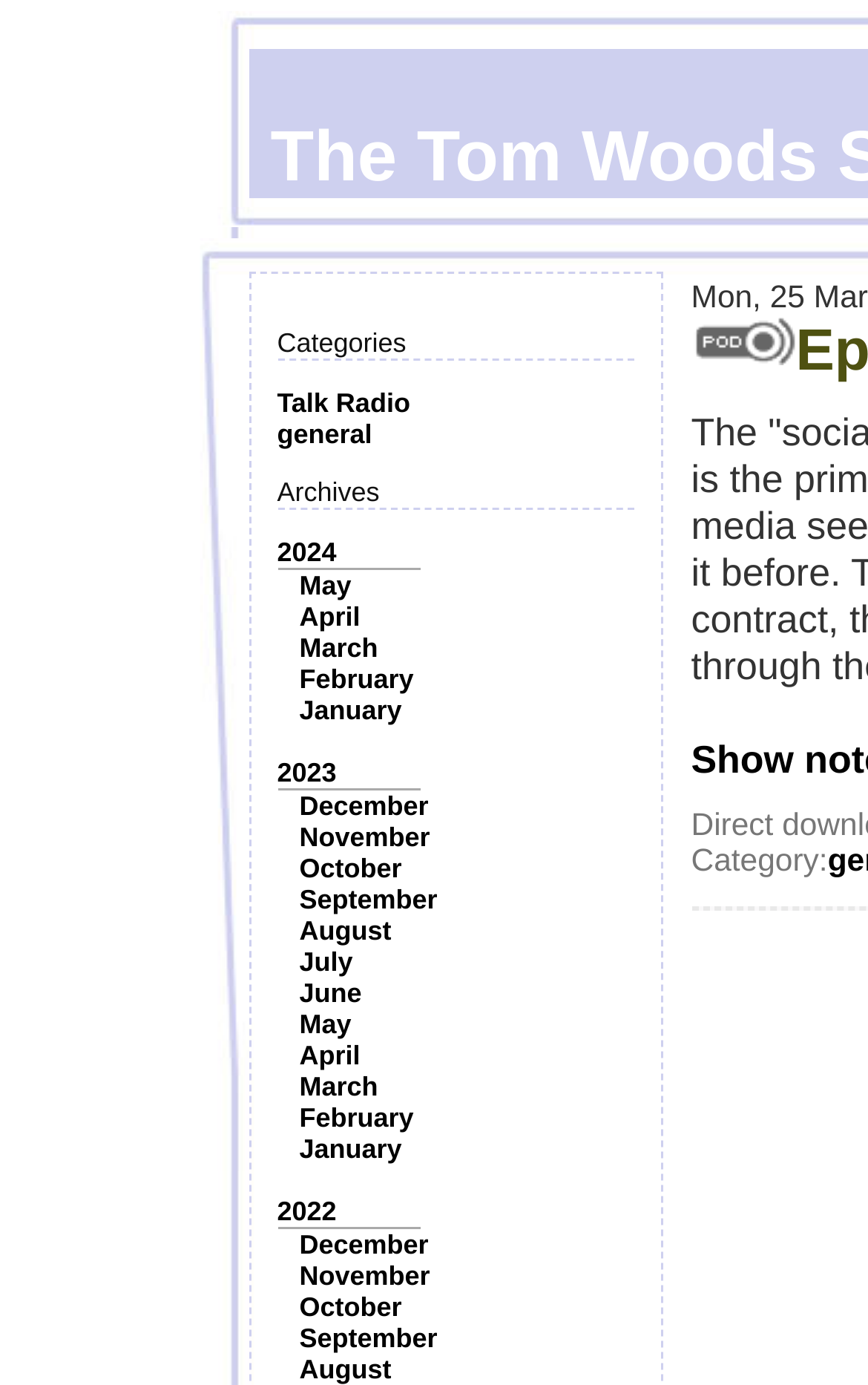What is the label above the image?
Using the image, elaborate on the answer with as much detail as possible.

I looked at the image and found that it has a label above it, which says 'Category:'.